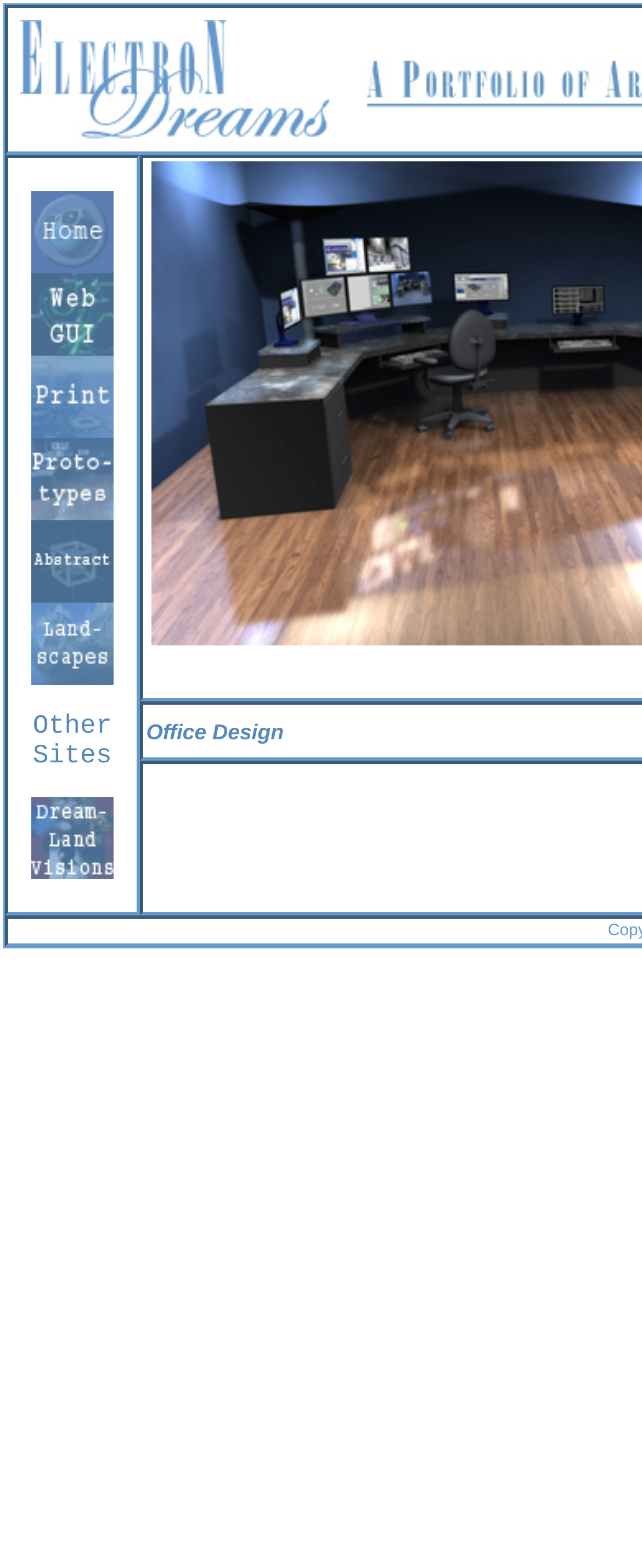Identify the bounding box of the HTML element described as: "alt="Dreamland Visions Photography" name="l_idx_photography"".

[0.048, 0.547, 0.177, 0.566]